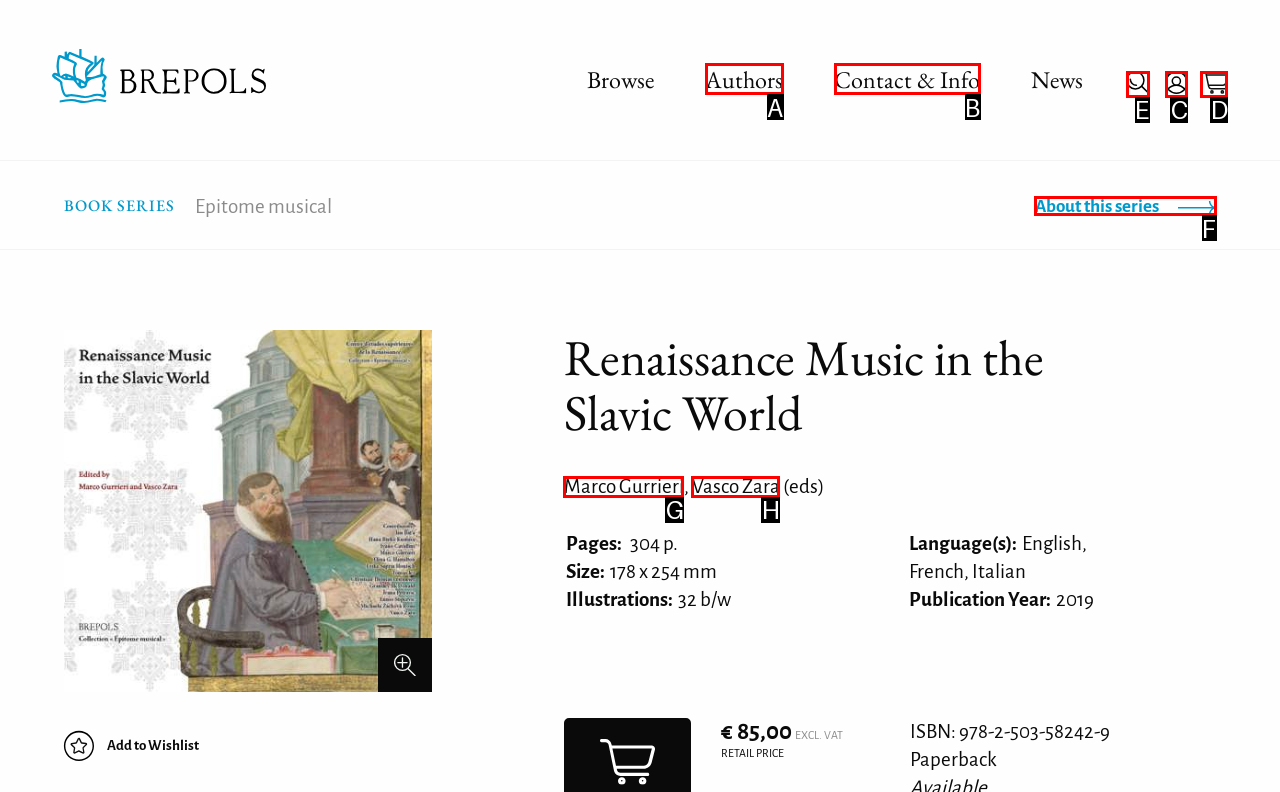Identify the correct UI element to click for this instruction: View shopping cart
Respond with the appropriate option's letter from the provided choices directly.

D